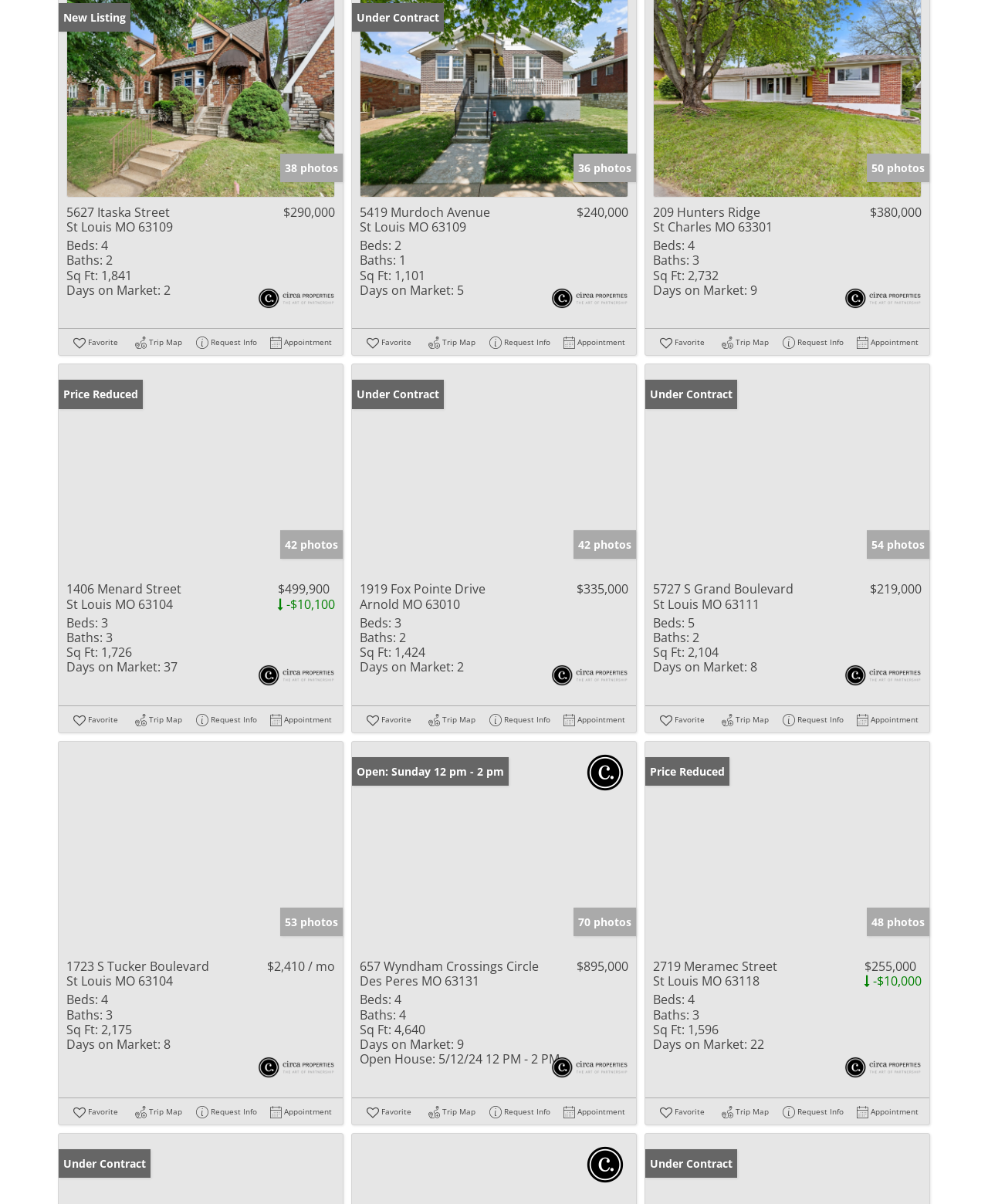Determine the bounding box coordinates of the section I need to click to execute the following instruction: "View property details". Provide the coordinates as four float numbers between 0 and 1, i.e., [left, top, right, bottom].

[0.652, 0.302, 0.941, 0.609]